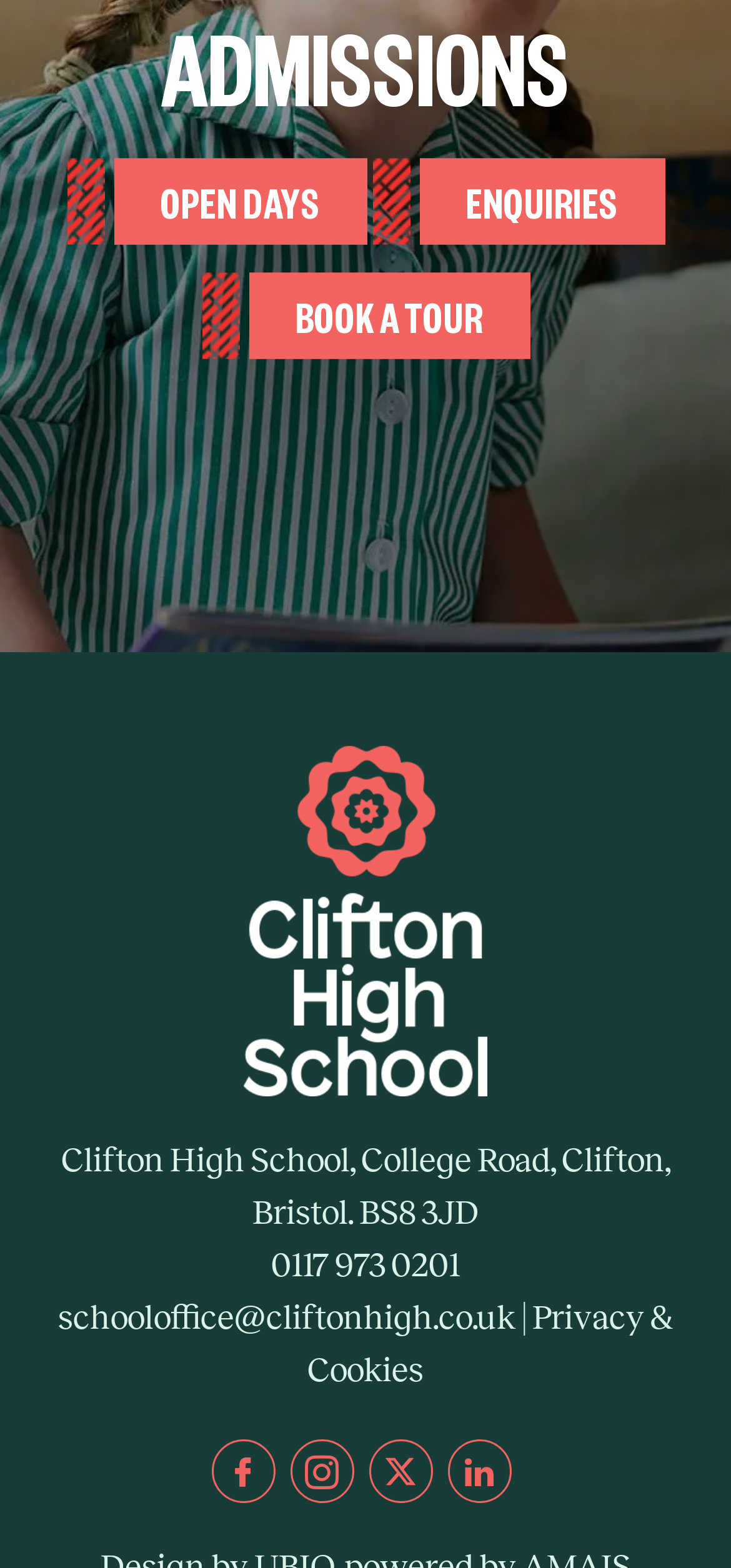Pinpoint the bounding box coordinates of the clickable area necessary to execute the following instruction: "Call 0117 973 0201". The coordinates should be given as four float numbers between 0 and 1, namely [left, top, right, bottom].

[0.371, 0.795, 0.629, 0.819]